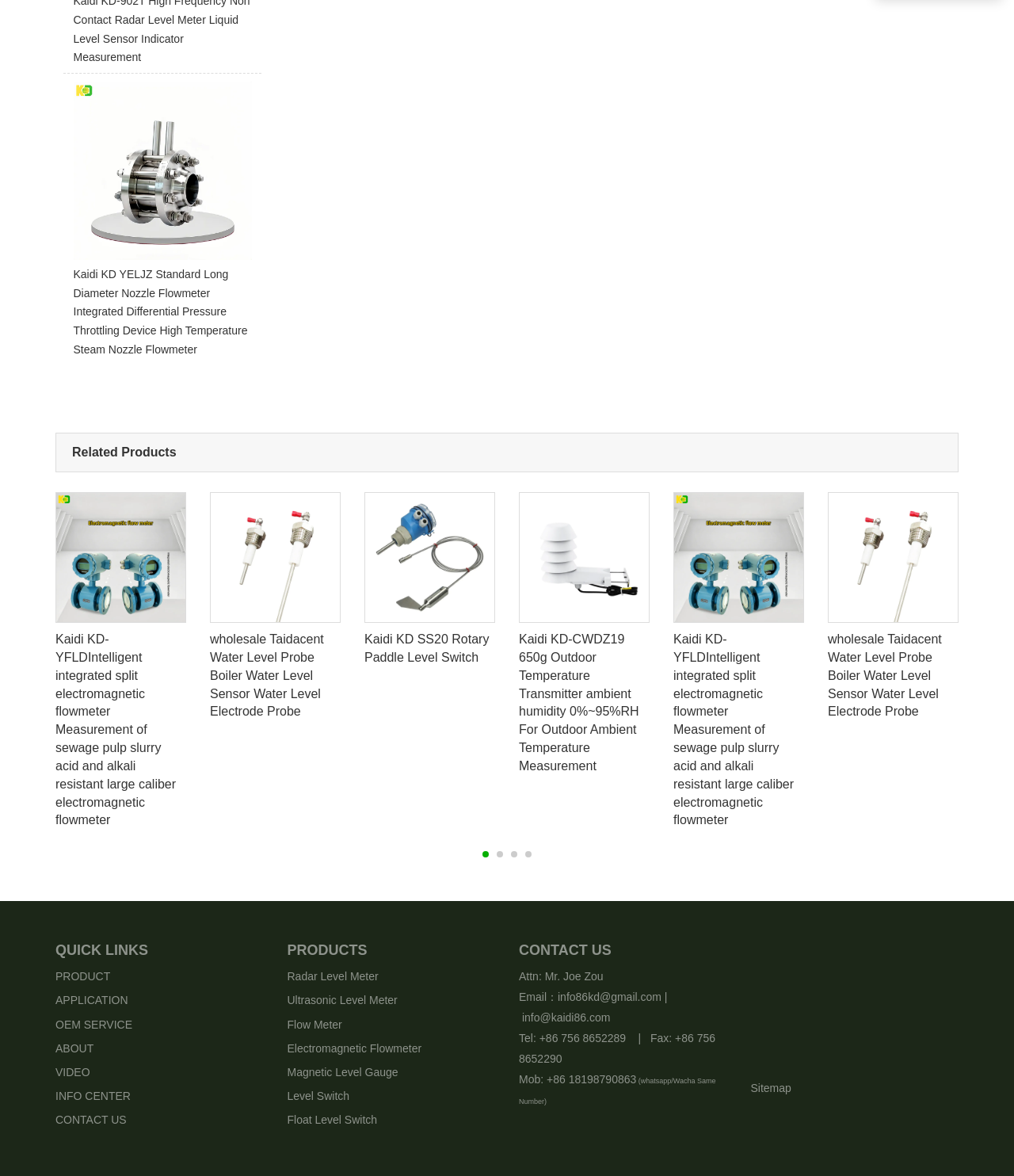Answer in one word or a short phrase: 
How many links are there under 'QUICK LINKS'?

7